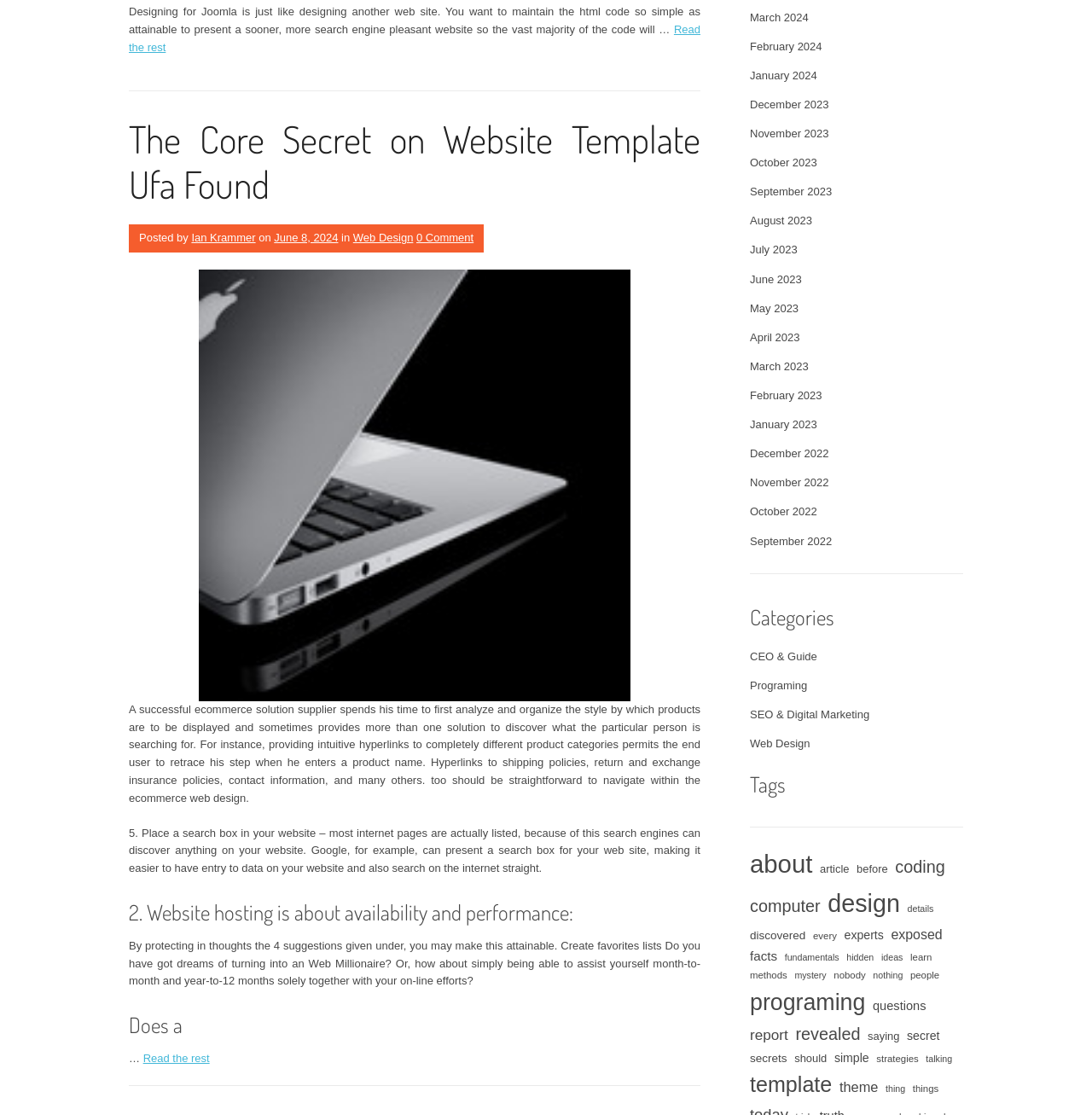Predict the bounding box of the UI element based on the description: "SEO & Digital Marketing". The coordinates should be four float numbers between 0 and 1, formatted as [left, top, right, bottom].

[0.687, 0.635, 0.796, 0.646]